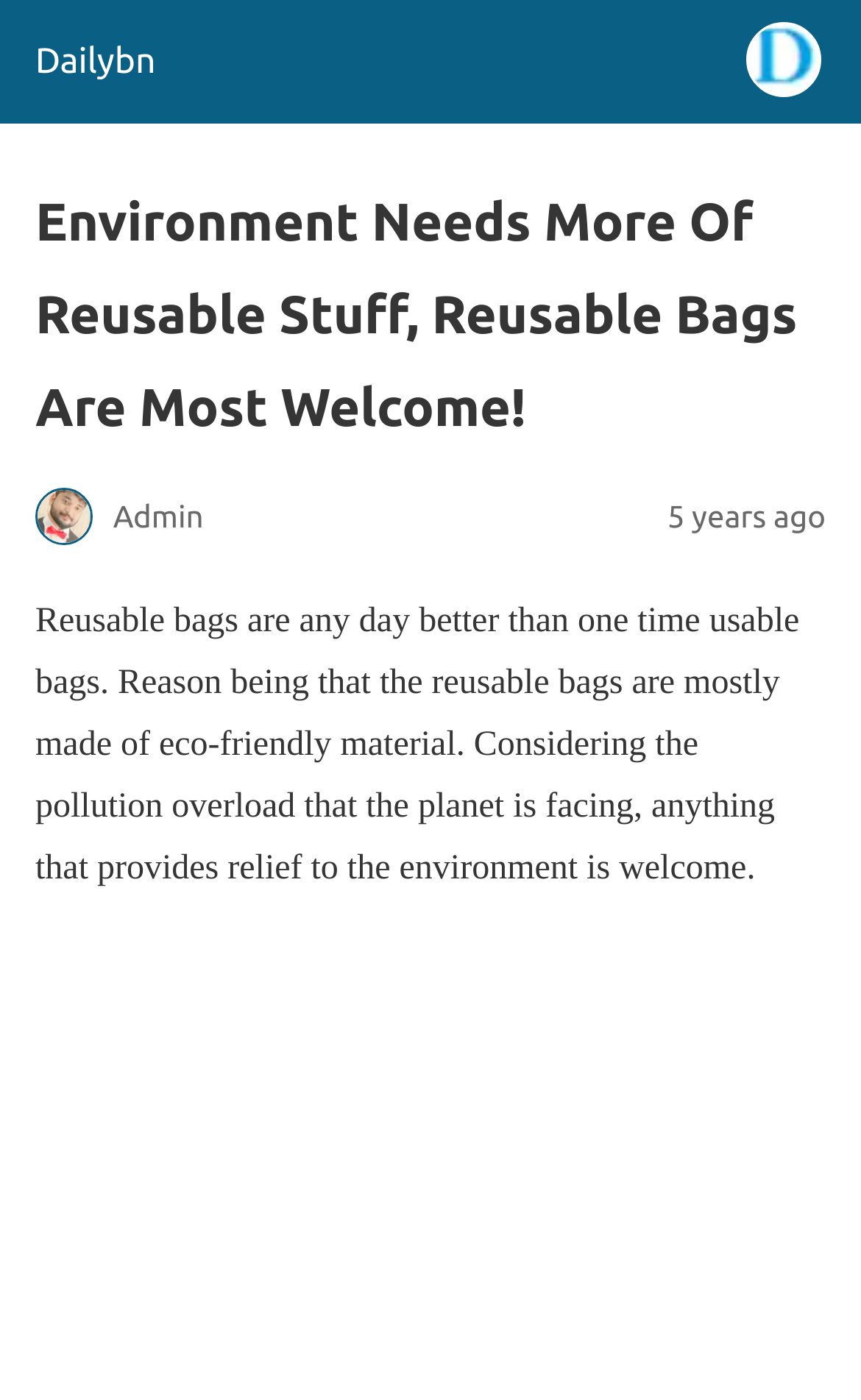Is the author of the article displayed?
Use the information from the screenshot to give a comprehensive response to the question.

The author of the article can be determined by looking at the header section, which displays an image with the label 'Admin'. This image likely represents the author of the article, indicating that the author's information is displayed.